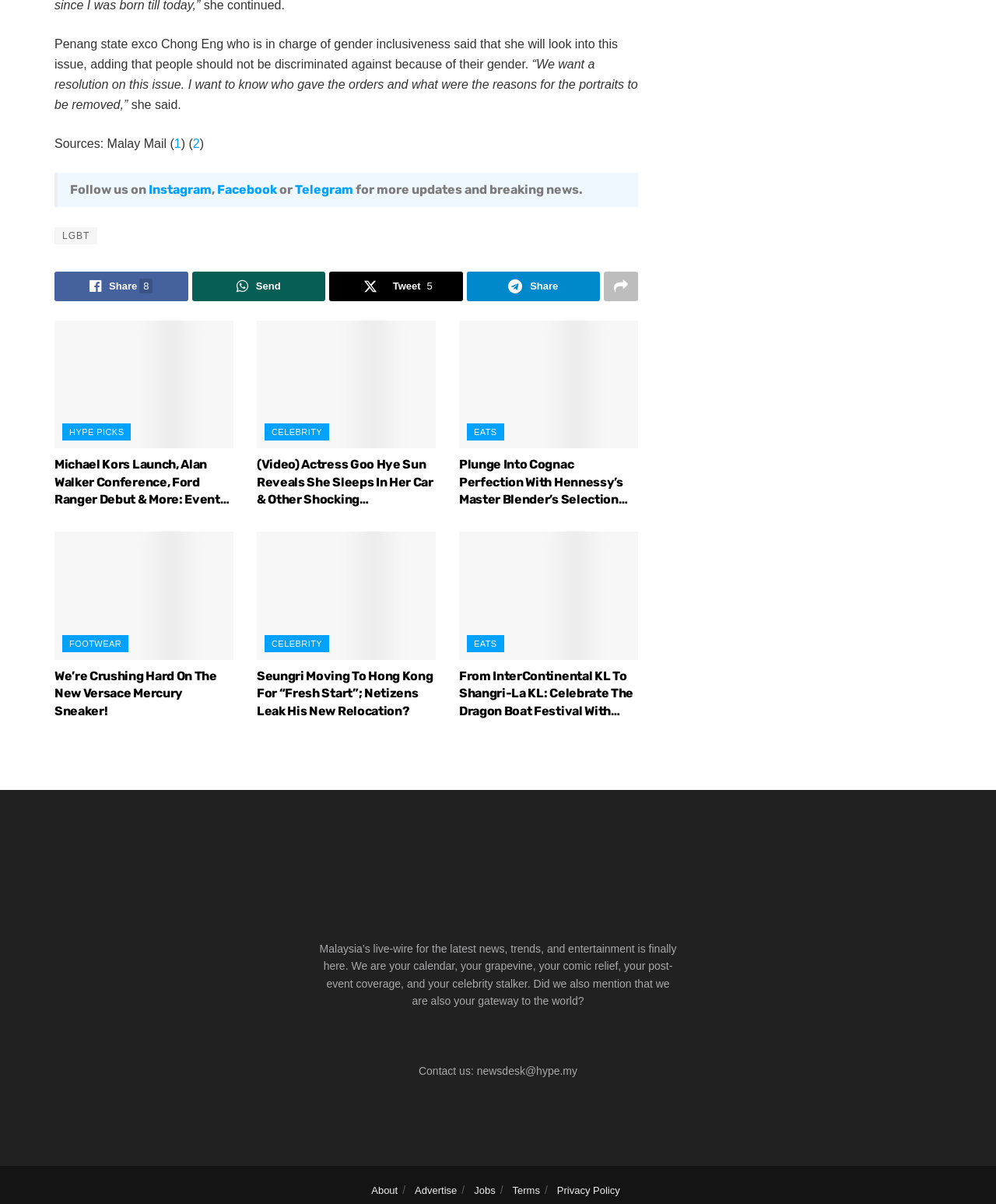Please specify the bounding box coordinates of the clickable section necessary to execute the following command: "View the Clearance Sale details".

None